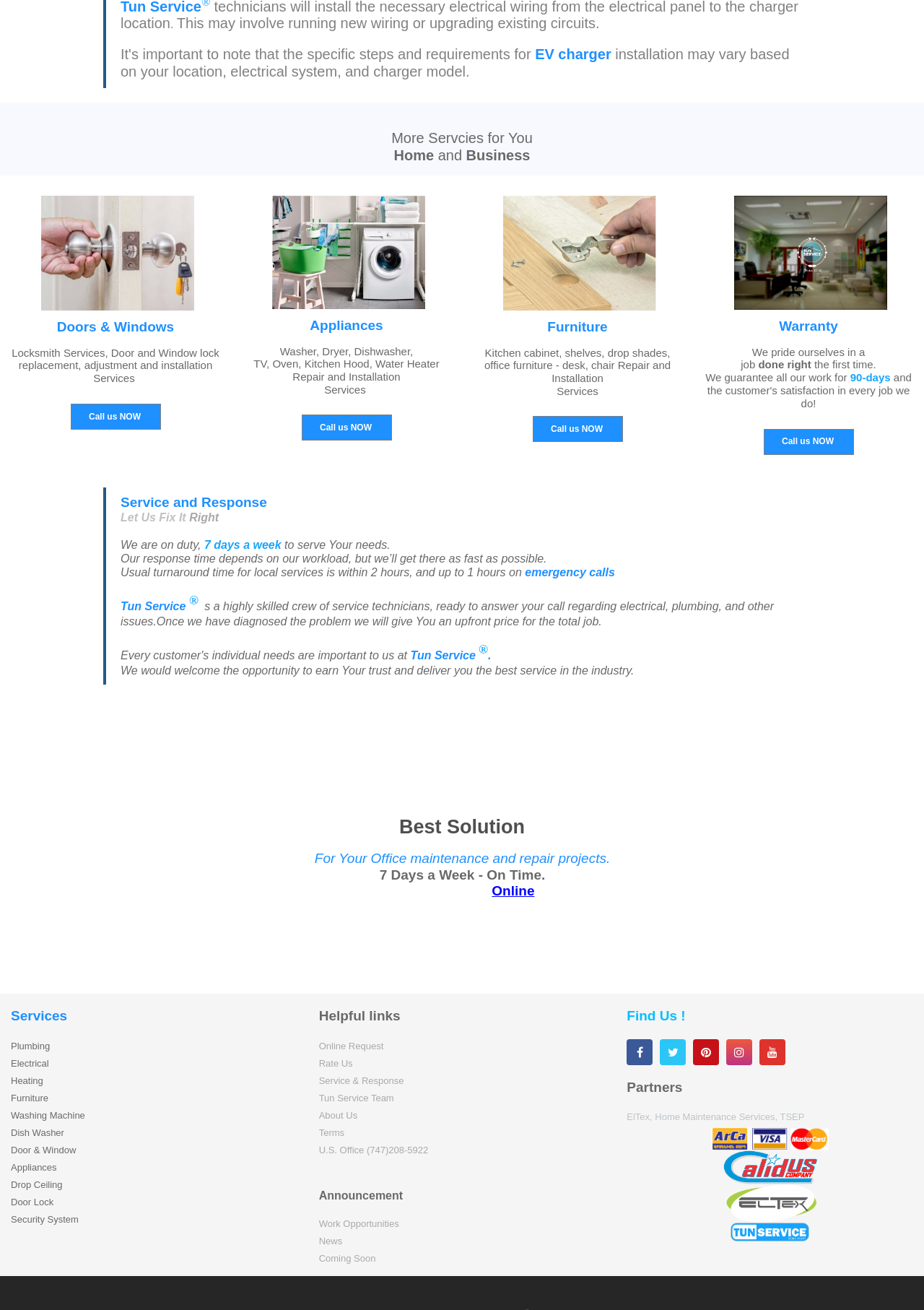Determine the bounding box coordinates of the section I need to click to execute the following instruction: "Click on 'Call us NOW'". Provide the coordinates as four float numbers between 0 and 1, i.e., [left, top, right, bottom].

[0.576, 0.317, 0.674, 0.337]